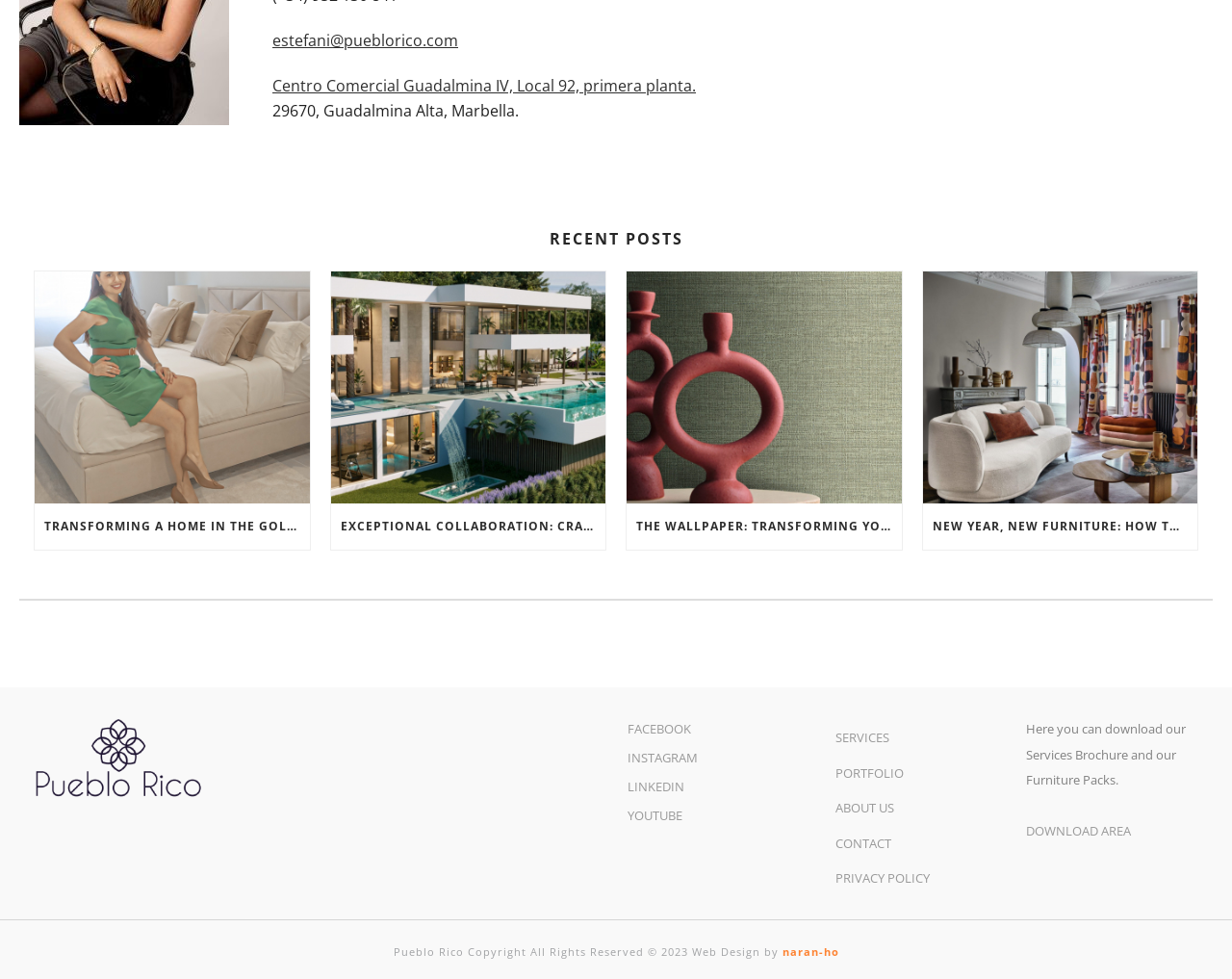Determine the bounding box coordinates for the area that needs to be clicked to fulfill this task: "Read about transforming a home in the Golden Mile of Marbella". The coordinates must be given as four float numbers between 0 and 1, i.e., [left, top, right, bottom].

[0.028, 0.278, 0.251, 0.514]